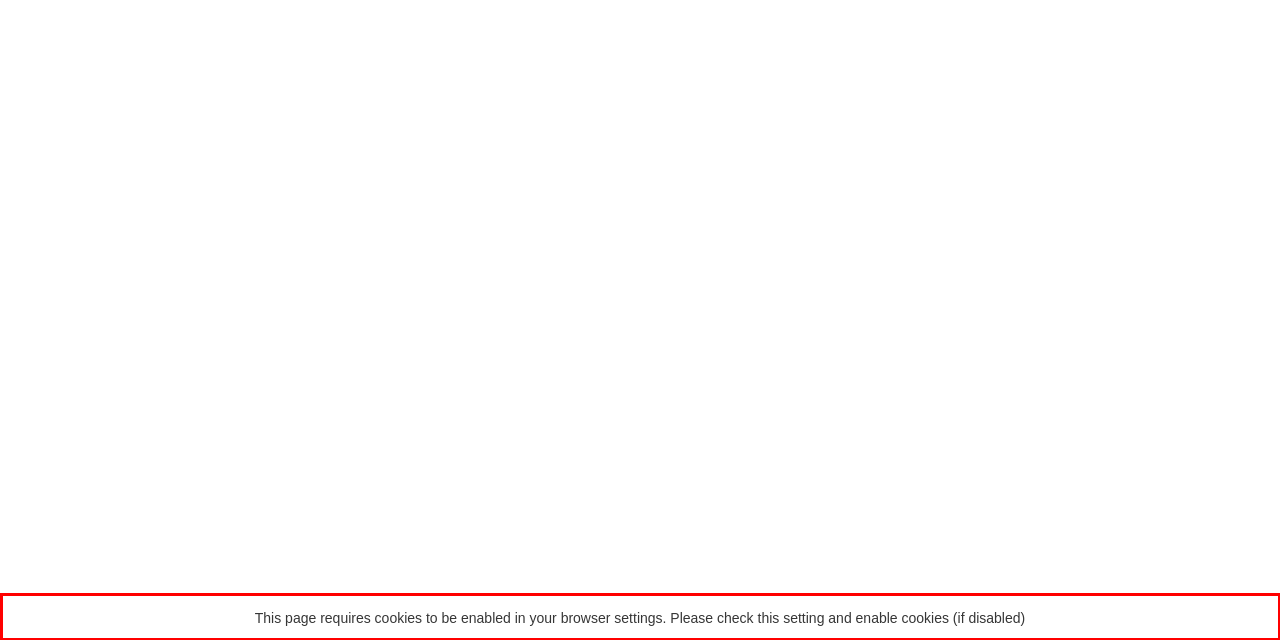Please identify and extract the text content from the UI element encased in a red bounding box on the provided webpage screenshot.

This page requires cookies to be enabled in your browser settings. Please check this setting and enable cookies (if disabled)